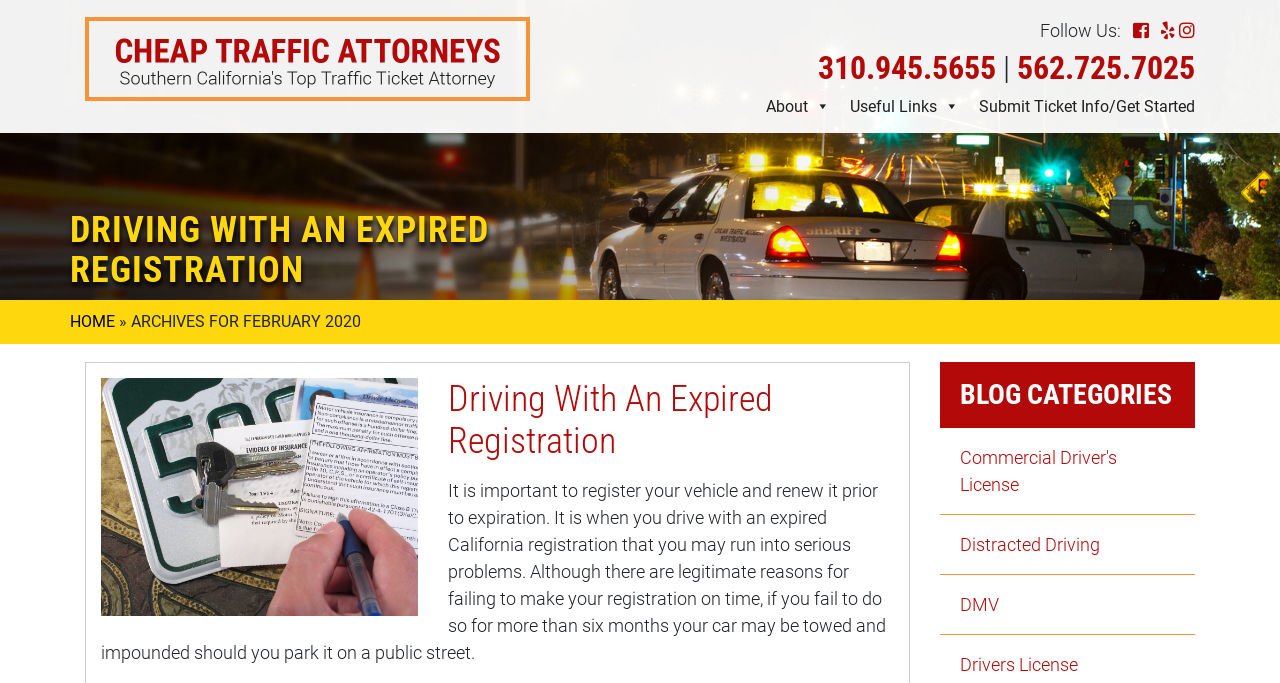Locate the bounding box coordinates of the area that needs to be clicked to fulfill the following instruction: "Call 310.945.5655". The coordinates should be in the format of four float numbers between 0 and 1, namely [left, top, right, bottom].

[0.639, 0.072, 0.778, 0.127]